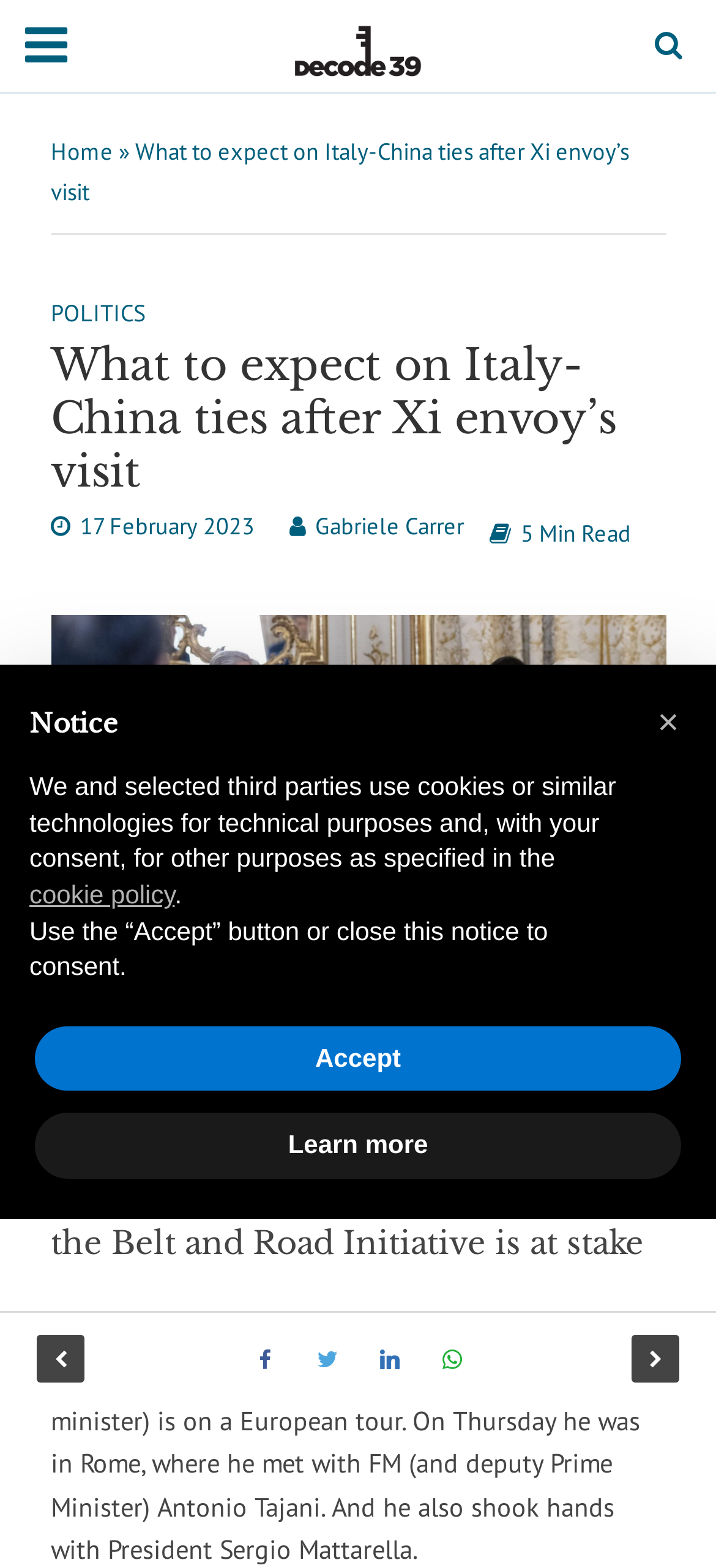Could you determine the bounding box coordinates of the clickable element to complete the instruction: "Explore related article about Meloni moving within the EU"? Provide the coordinates as four float numbers between 0 and 1, i.e., [left, top, right, bottom].

[0.051, 0.851, 0.144, 0.882]